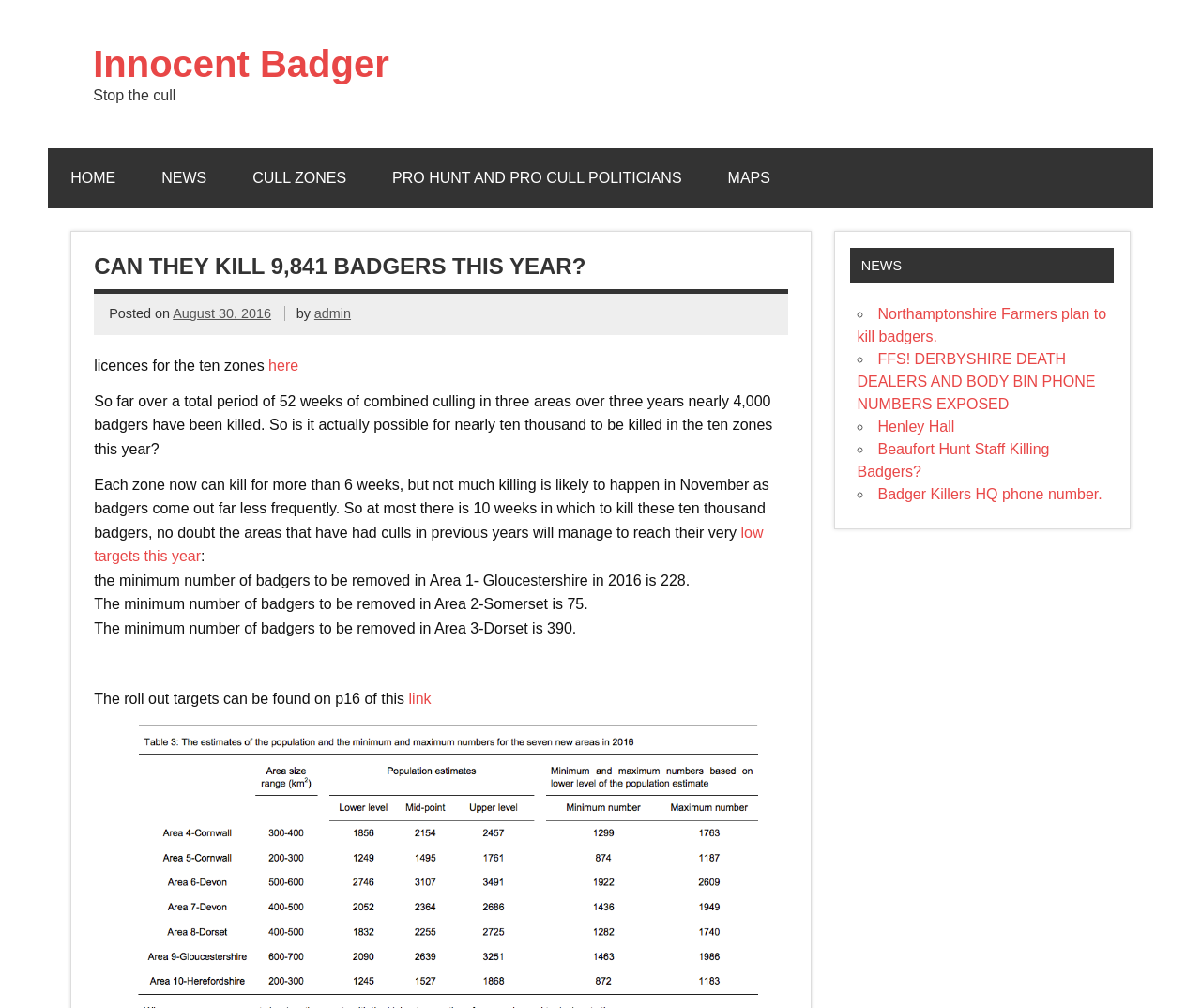Describe in detail what you see on the webpage.

This webpage appears to be a blog or news article about badgers and culling. At the top, there is a heading "Innocent Badger" and a link with the same text. Below this, there is a prominent heading "Stop the cull". 

To the right of the "Stop the cull" heading, there are five links: "HOME", "NEWS", "CULL ZONES", "PRO HUNT AND PRO CULL POLITICIANS", and "MAPS". 

Below the links, there is a main article with a heading "CAN THEY KILL 9,841 BADGERS THIS YEAR?". The article discusses the possibility of killing nearly 10,000 badgers in ten zones this year, citing that in previous years, nearly 4,000 badgers have been killed in three areas over three years. The article also mentions the minimum number of badgers to be removed in different areas, such as Gloucestershire, Somerset, and Dorset.

To the right of the main article, there is a section with a heading "NEWS" and a list of news articles or links, each preceded by a bullet point. The links include "Northamptonshire Farmers plan to kill badgers", "FFS! DERBYSHIRE DEATH DEALERS AND BODY BIN PHONE NUMBERS EXPOSED", "Henley Hall", "Beaufort Hunt Staff Killing Badgers?", and "Badger Killers HQ phone number".